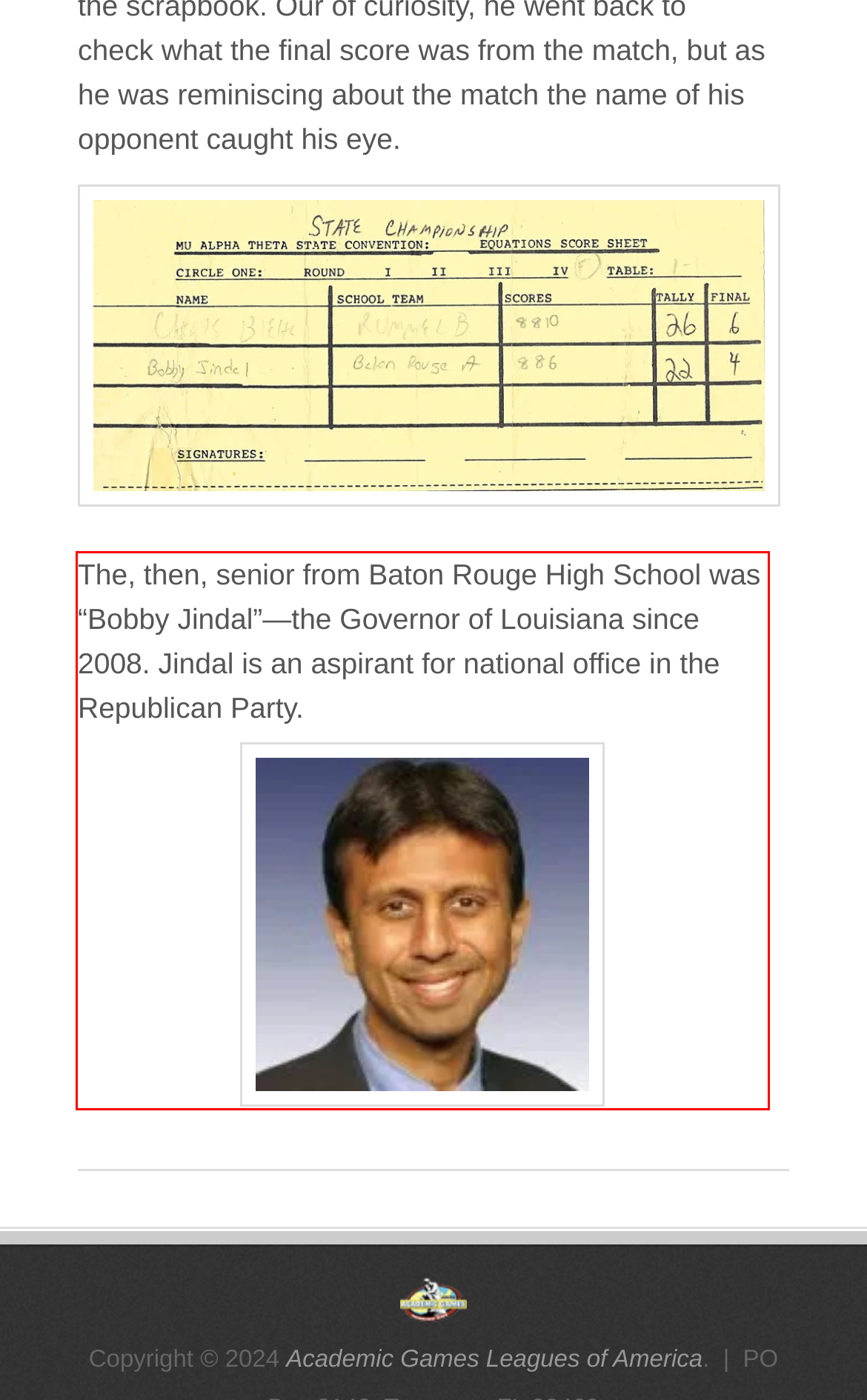Please examine the webpage screenshot and extract the text within the red bounding box using OCR.

The, then, senior from Baton Rouge High School was “Bobby Jindal”—the Governor of Louisiana since 2008. Jindal is an aspirant for national office in the Republican Party.